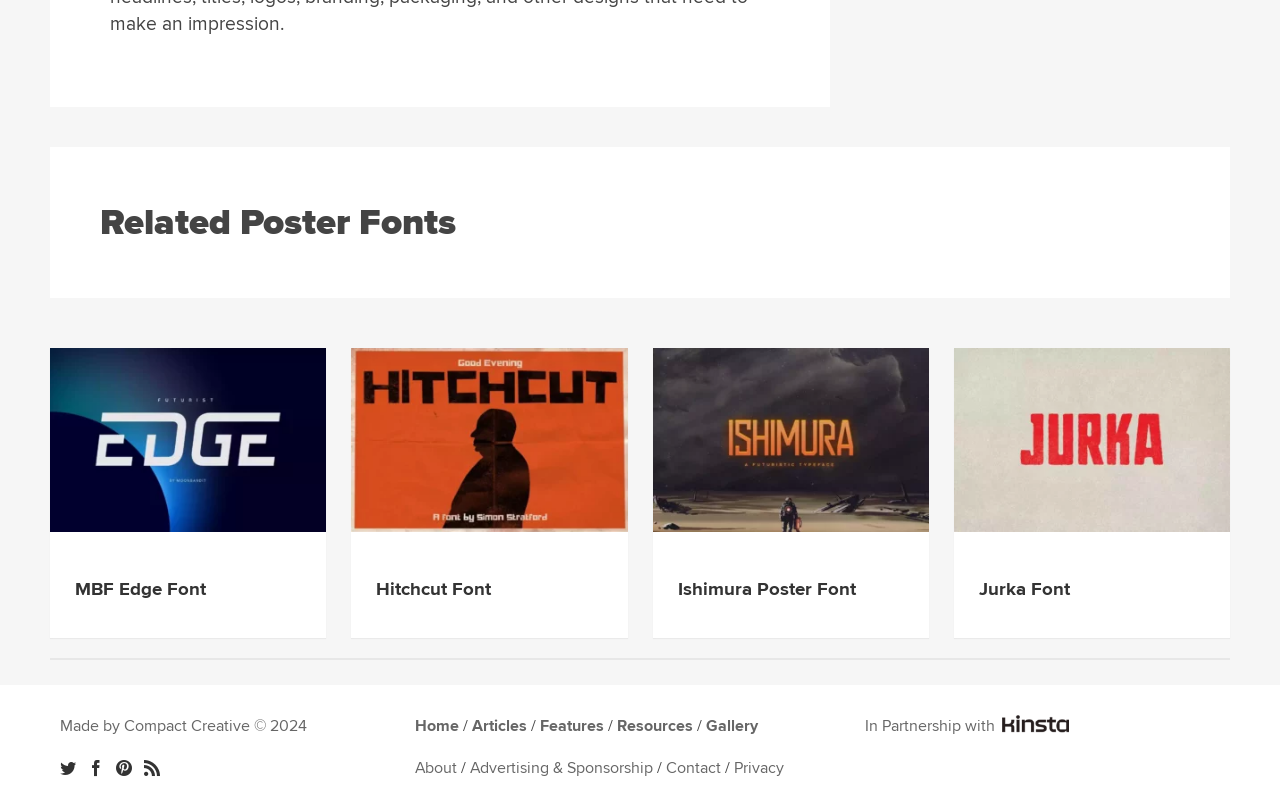Please identify the bounding box coordinates of the clickable area that will allow you to execute the instruction: "Check About".

[0.325, 0.934, 0.357, 0.958]